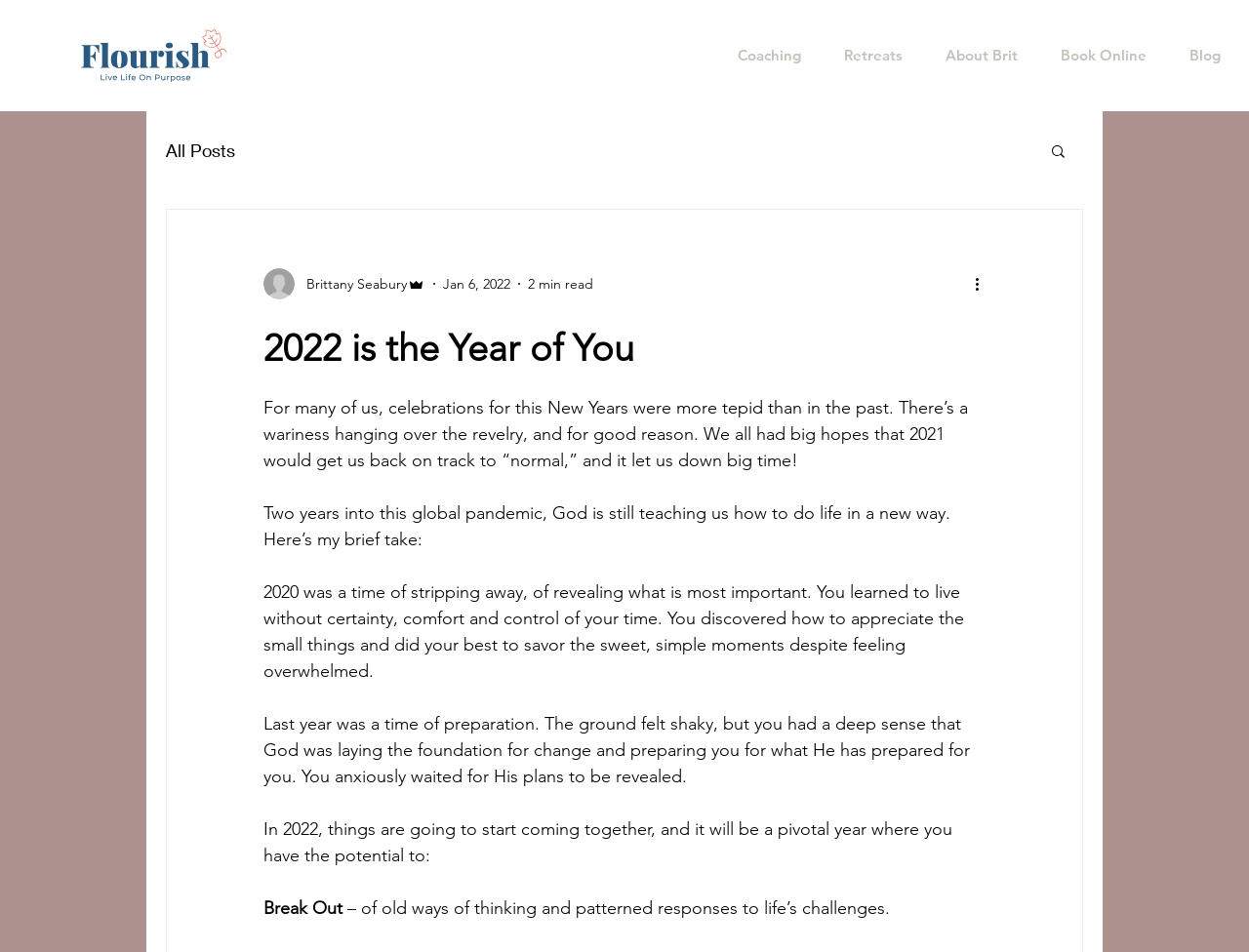Determine the coordinates of the bounding box that should be clicked to complete the instruction: "Click on the 'More actions' button". The coordinates should be represented by four float numbers between 0 and 1: [left, top, right, bottom].

[0.778, 0.286, 0.797, 0.31]